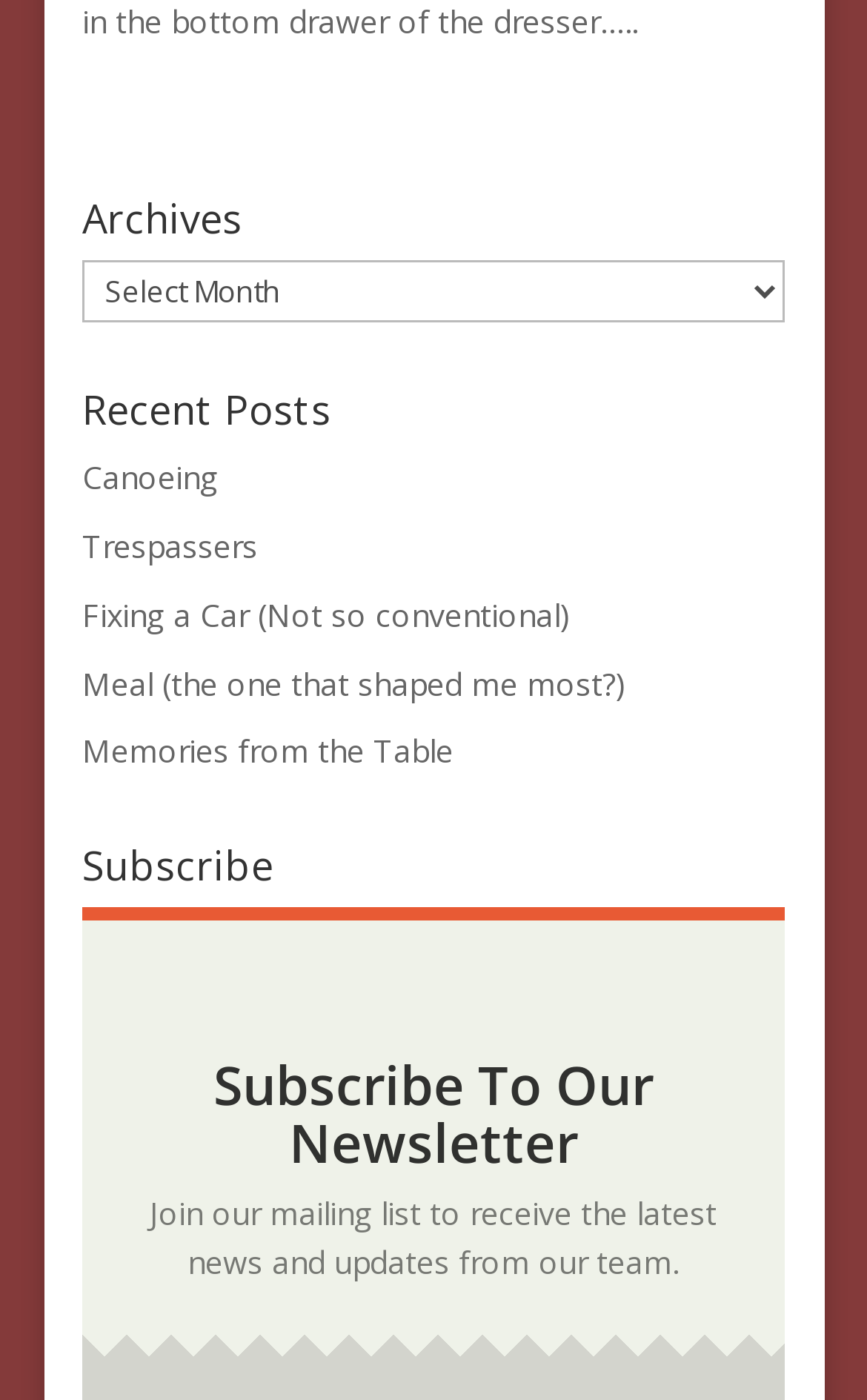What is the purpose of the 'Subscribe' section?
Examine the webpage screenshot and provide an in-depth answer to the question.

The 'Subscribe' section is intended to allow users to join the mailing list and receive the latest news and updates from the team, as indicated by the static text 'Join our mailing list to receive the latest news and updates from our team.'